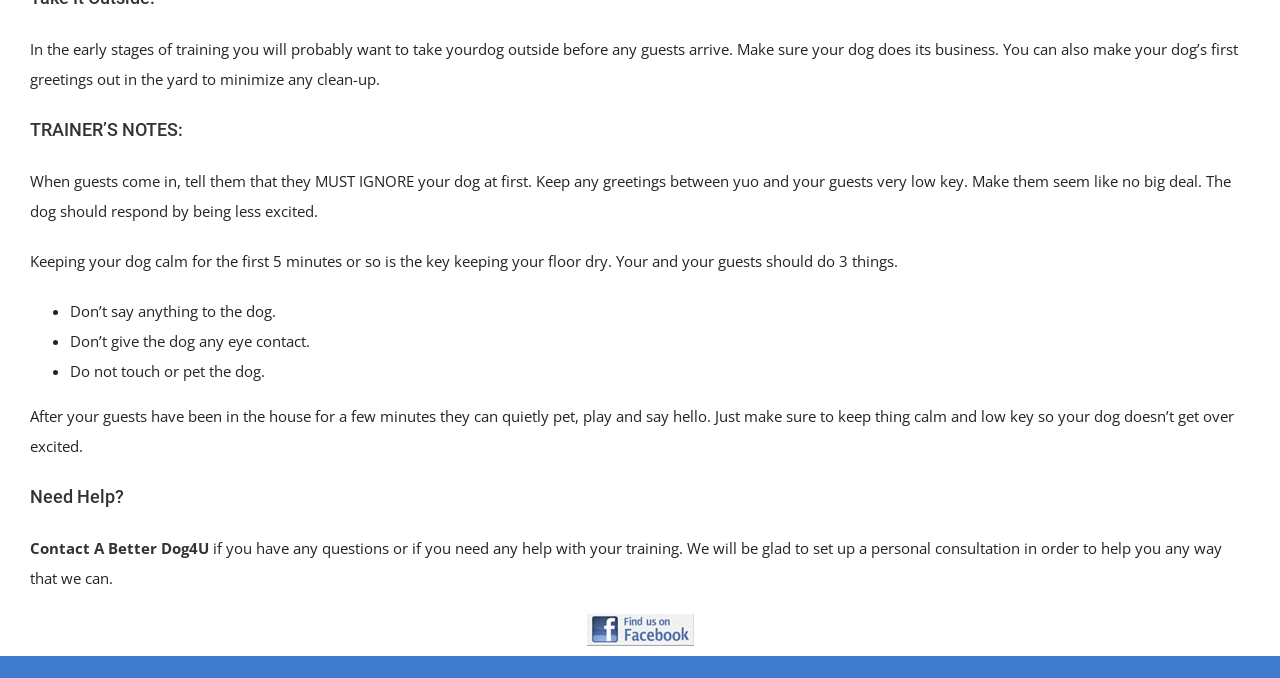What can guests do after a few minutes?
Answer the question in a detailed and comprehensive manner.

According to the text, after guests have been in the house for a few minutes, they can quietly pet, play, and say hello to the dog, as long as they keep things calm and low-key.